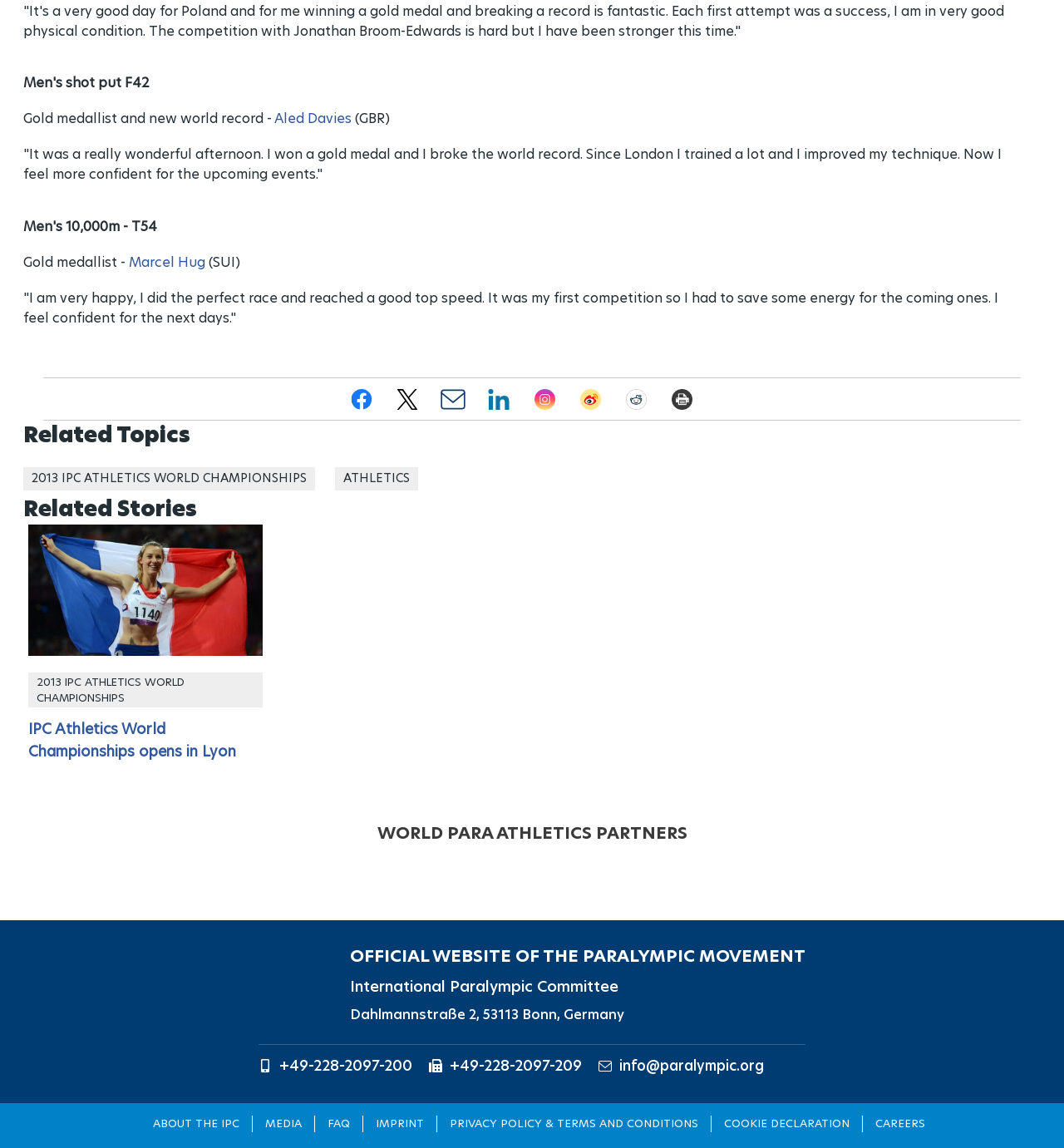Determine the bounding box coordinates of the UI element that matches the following description: "About the IPC". The coordinates should be four float numbers between 0 and 1 in the format [left, top, right, bottom].

[0.143, 0.972, 0.225, 0.986]